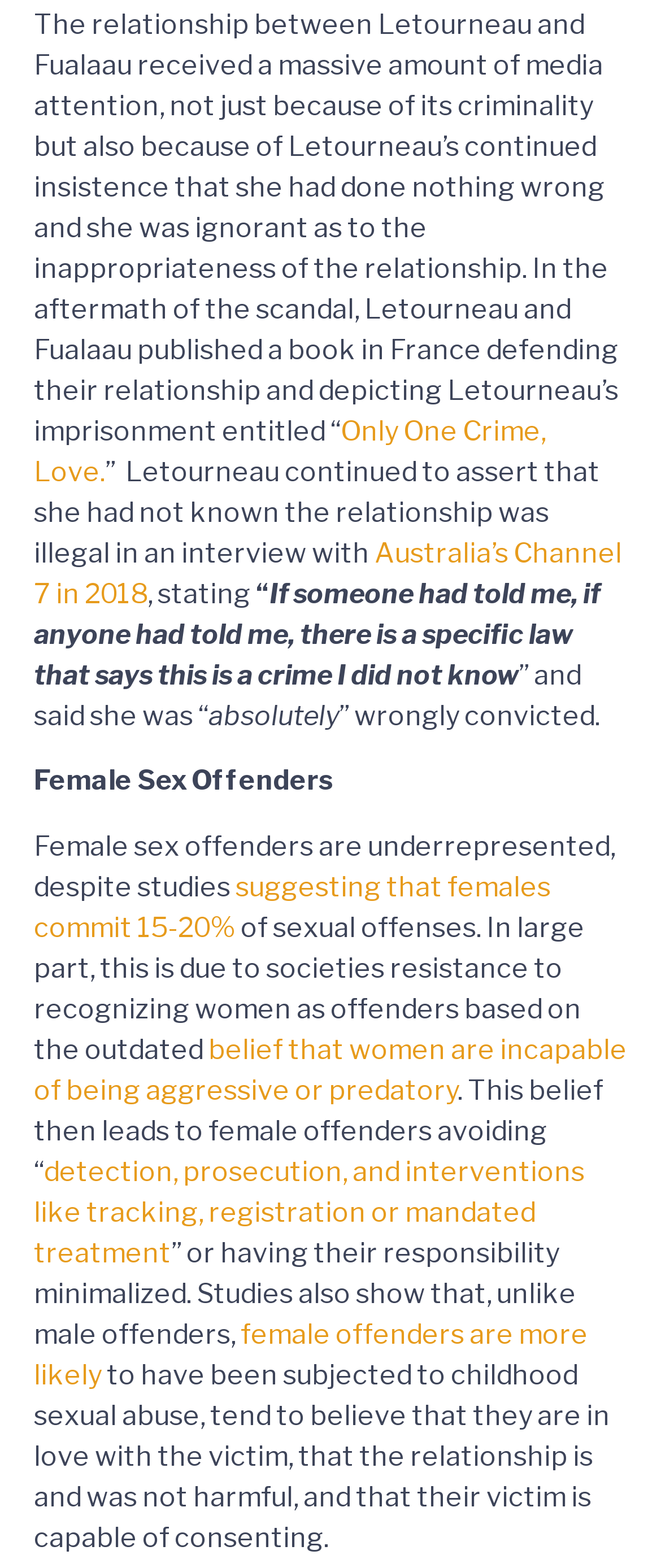What was Letourneau's claim about her relationship with Fualaau?
Look at the screenshot and respond with a single word or phrase.

She did not know it was illegal